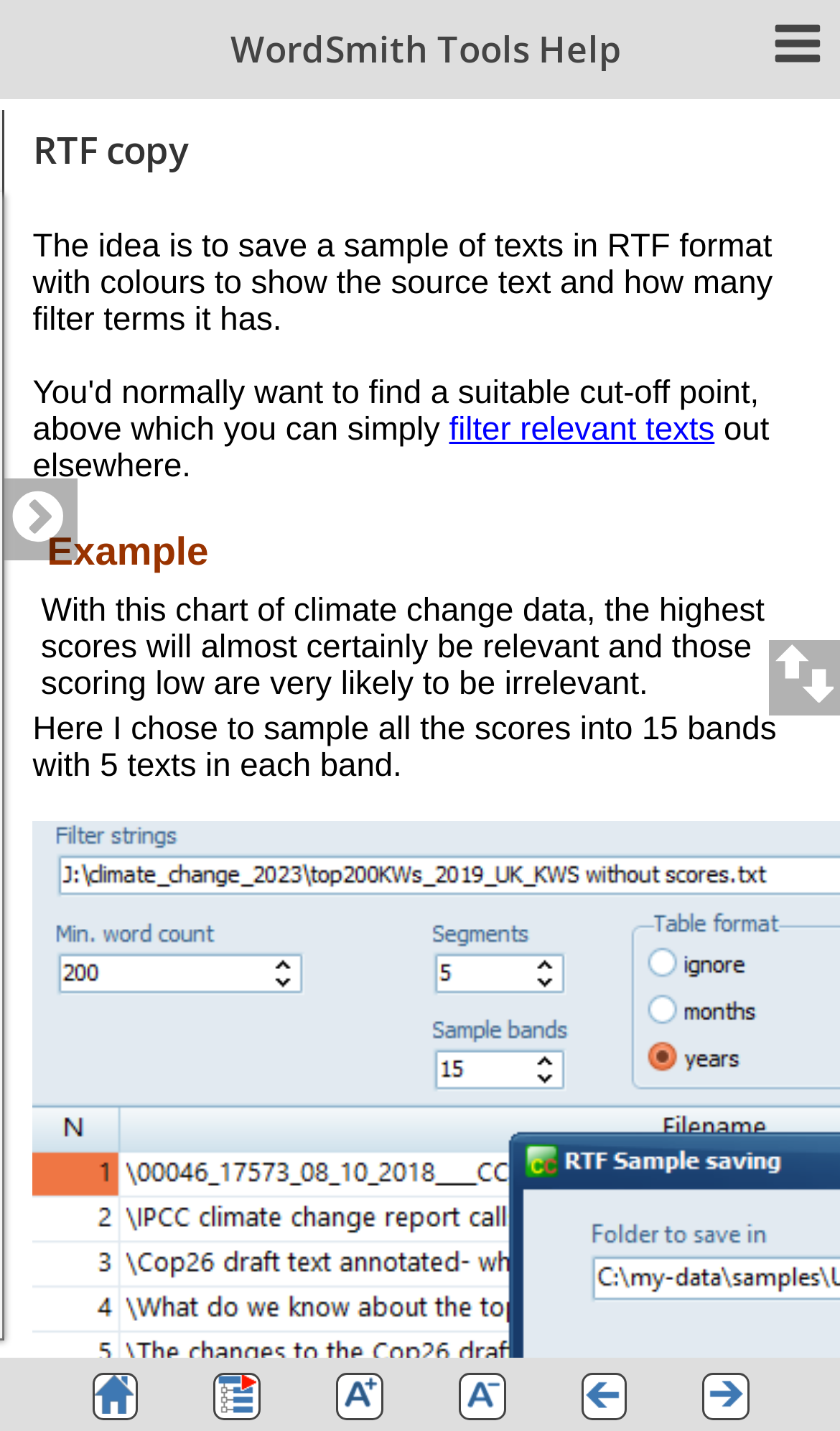Create a full and detailed caption for the entire webpage.

This webpage is about WordSmith Tools Help, specifically focusing on RTF copy. At the top, there is a heading "WordSmith Tools Help" followed by an image. Below the heading, there is a main section that takes up most of the page. 

On the left side of the main section, there is a navigation menu labeled "Topic Navigation" with a table layout. The table has a single row with a cell containing the text "RTF copy". 

To the right of the navigation menu, there is a paragraph of text that explains the idea of saving sample texts in RTF format with colors to show the source text and how many filter terms it has. Below this paragraph, there is a link to "filter relevant texts" and some additional text. 

Further down, there is a section with the heading "Example" that discusses using a chart of climate change data to sample scores into 15 bands with 5 texts in each band. 

At the bottom left of the page, there is a button labeled "Show Navigation Pane" with an accompanying image. At the very bottom of the page, there is a row of empty table cells, likely used for layout purposes.